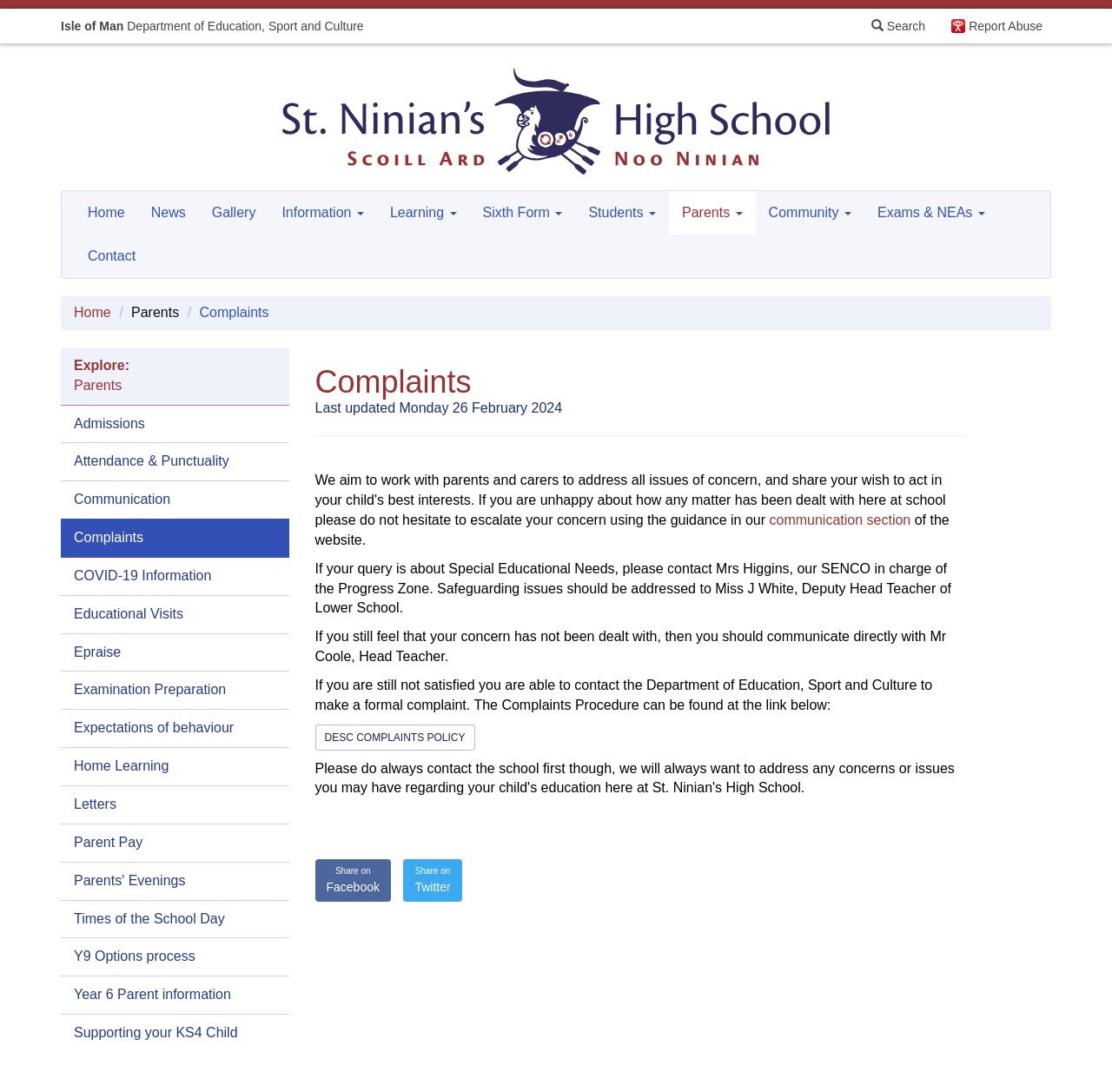Refer to the image and answer the question with as much detail as possible: What is the purpose of the 'Complaints' webpage?

I inferred the answer by analyzing the content of the webpage, which provides information on how to make a complaint, who to contact, and the complaints procedure, indicating that the purpose of the webpage is to provide information on complaints procedure.